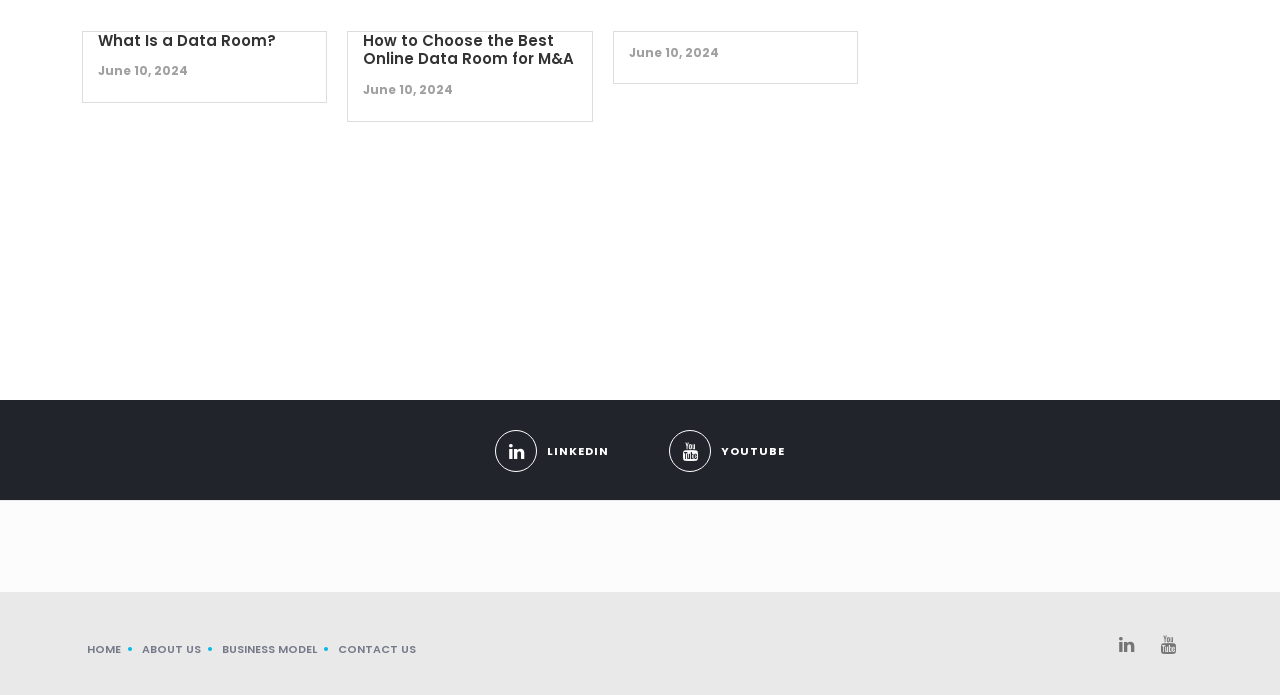Determine the bounding box coordinates for the area you should click to complete the following instruction: "Click on 'CONTACT US'".

[0.264, 0.922, 0.334, 0.945]